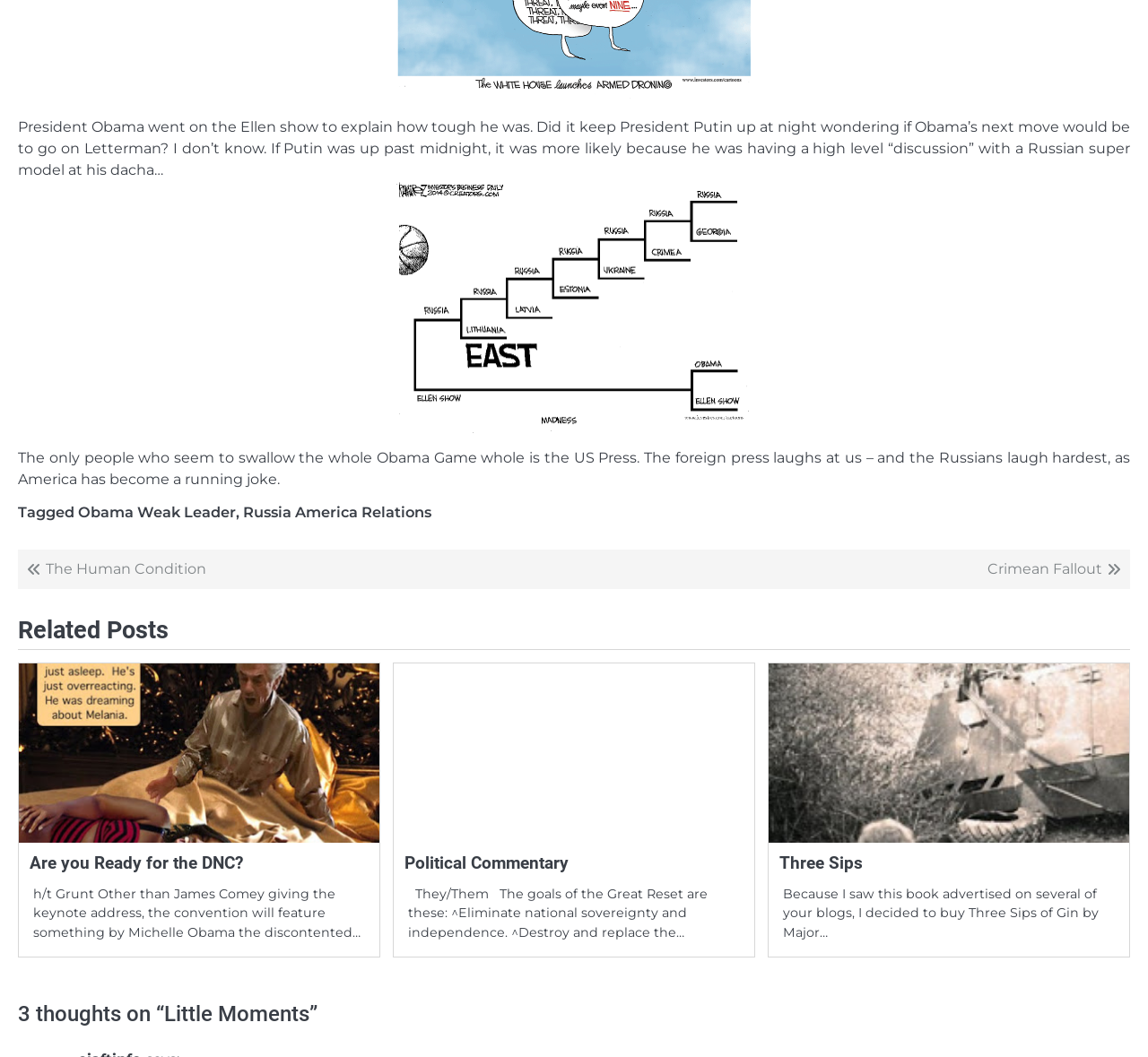Given the element description: "Crimean Fallout", predict the bounding box coordinates of the UI element it refers to, using four float numbers between 0 and 1, i.e., [left, top, right, bottom].

[0.504, 0.529, 0.977, 0.549]